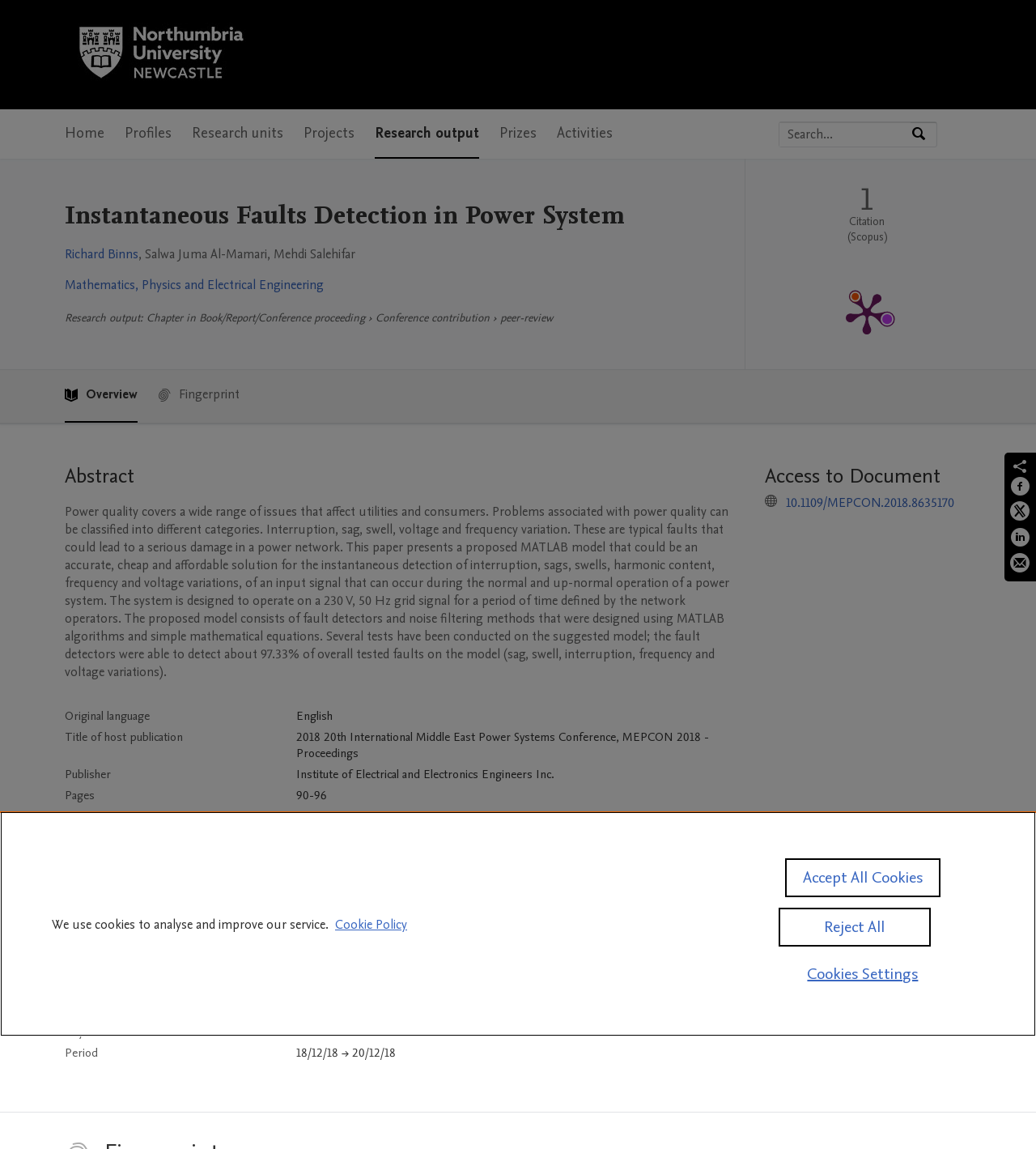Locate the bounding box coordinates of the element to click to perform the following action: 'View the details of the conference'. The coordinates should be given as four float values between 0 and 1, in the form of [left, top, right, bottom].

[0.286, 0.777, 0.65, 0.791]